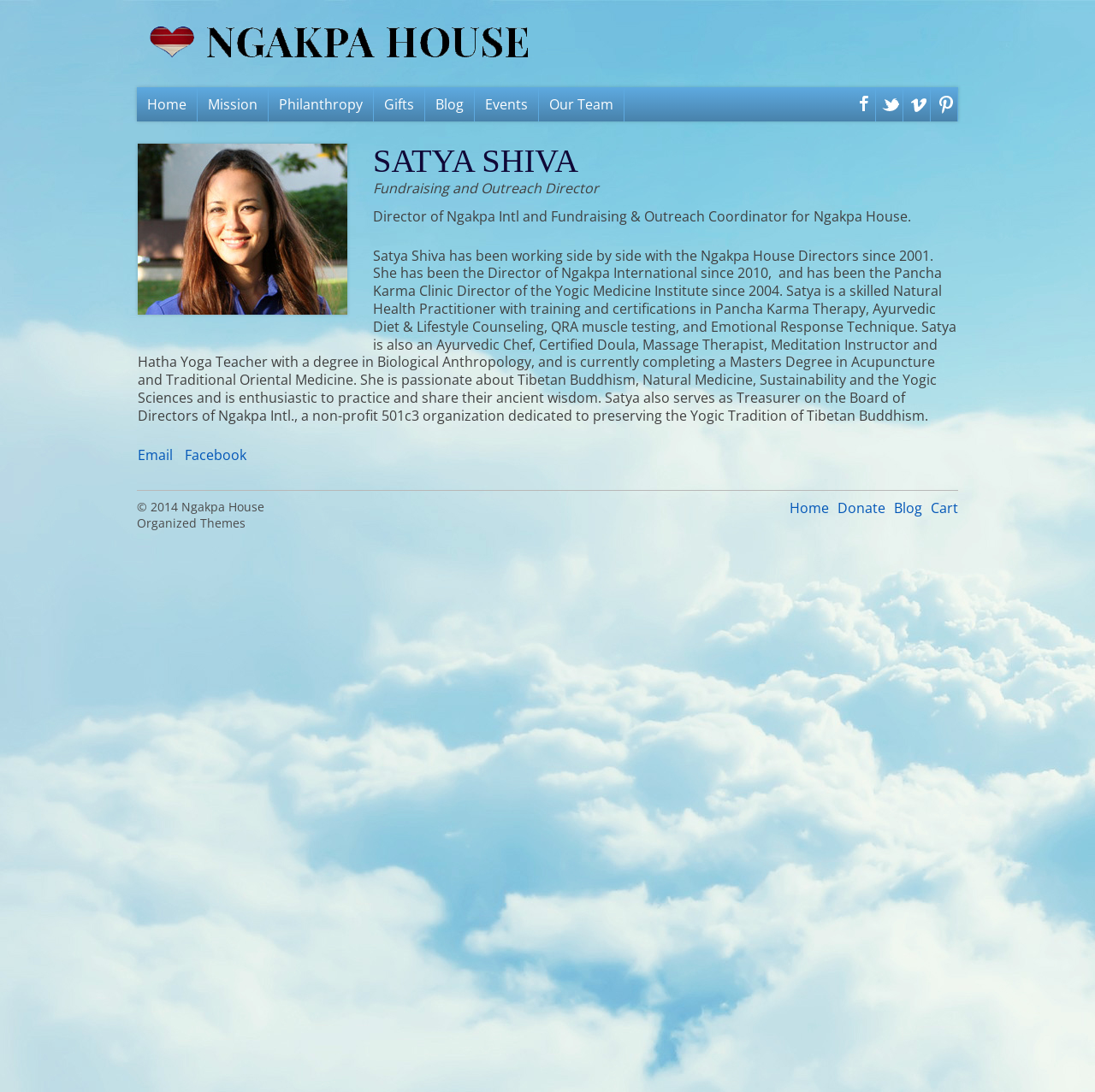Analyze the image and answer the question with as much detail as possible: 
What is the year mentioned in the copyright text?

The copyright text at the bottom of the webpage mentions the year 2014, which is the year the content was copyrighted.